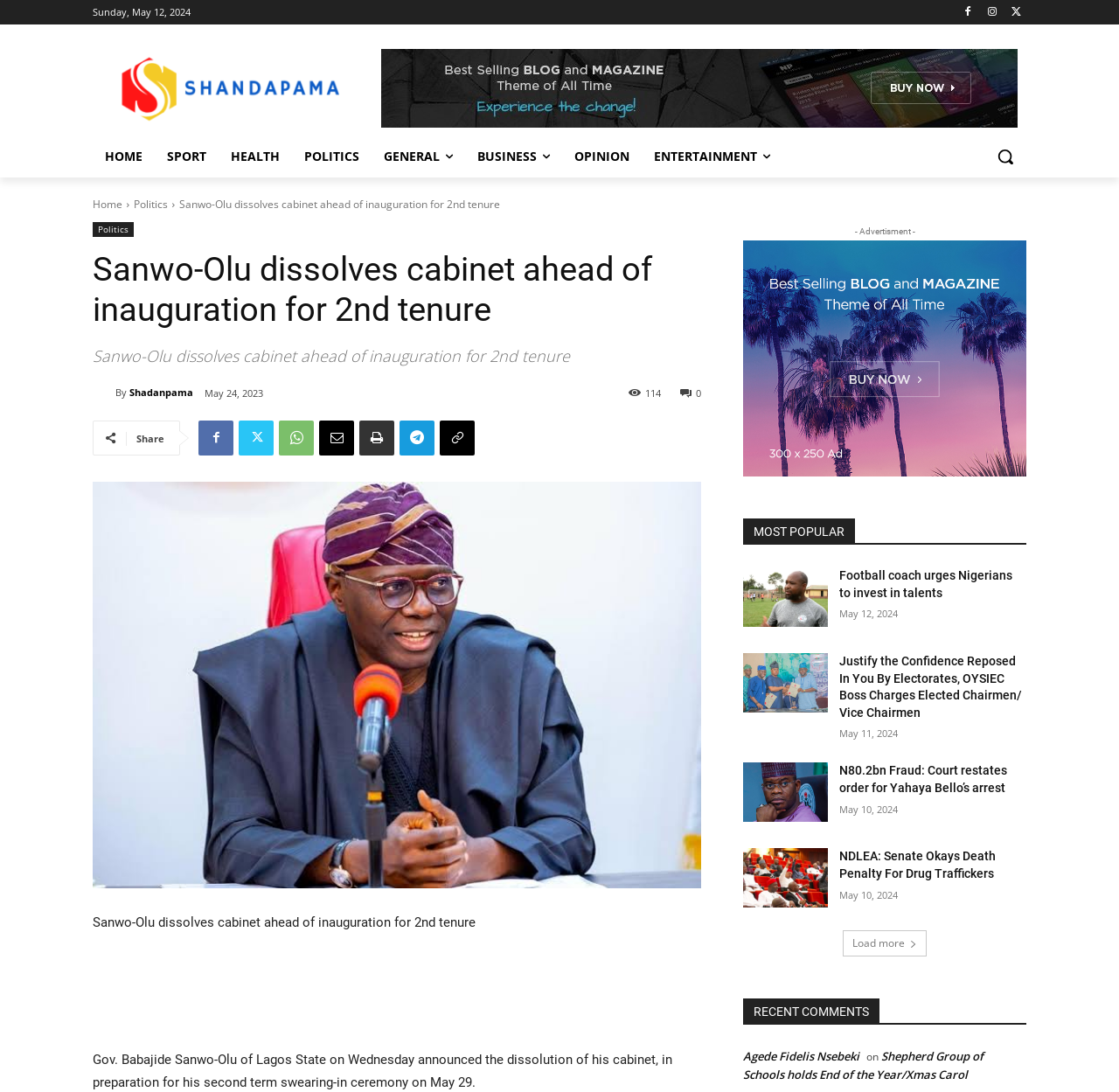Predict the bounding box of the UI element based on this description: "Sport".

[0.138, 0.124, 0.195, 0.163]